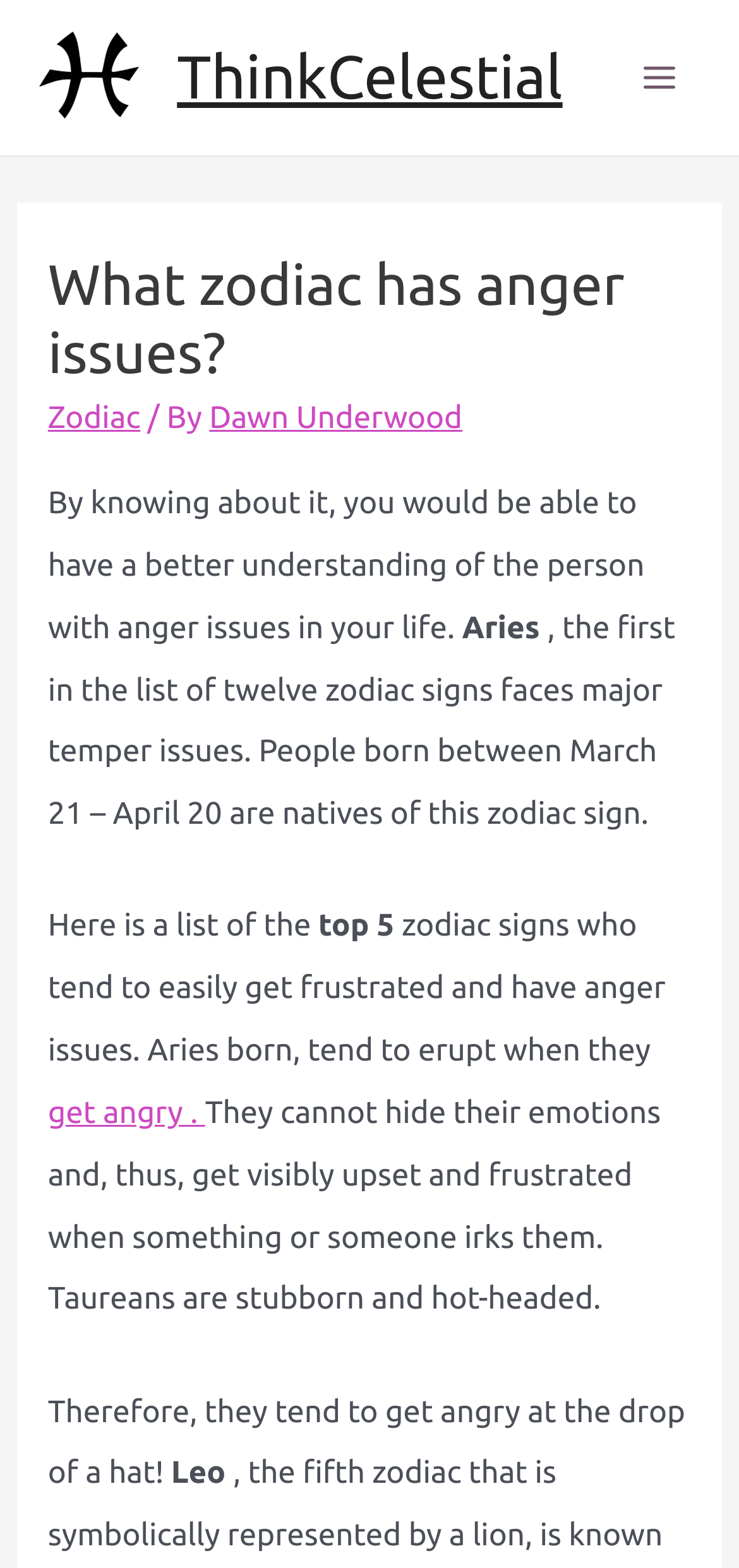What is the first zodiac sign mentioned in the article?
From the image, respond with a single word or phrase.

Aries